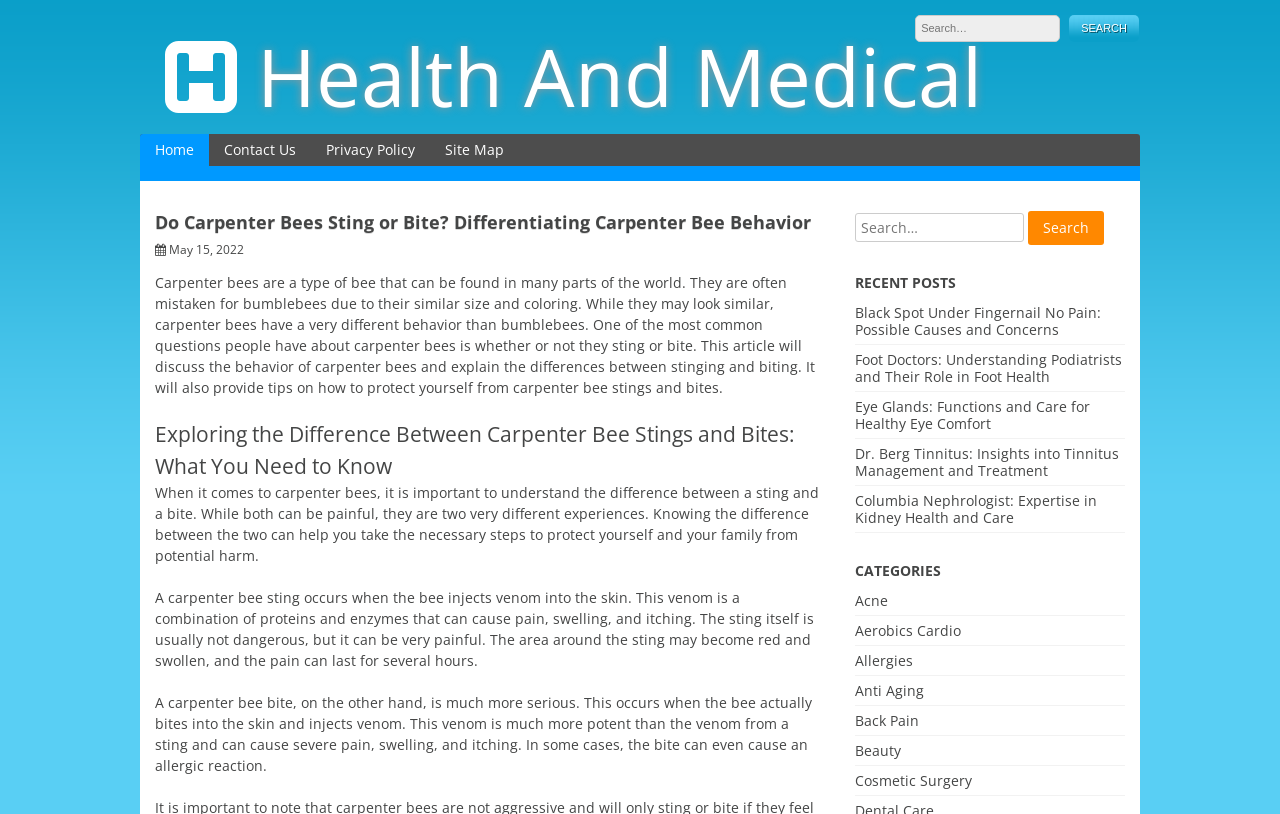Provide a brief response to the question below using a single word or phrase: 
How many categories are listed?

10